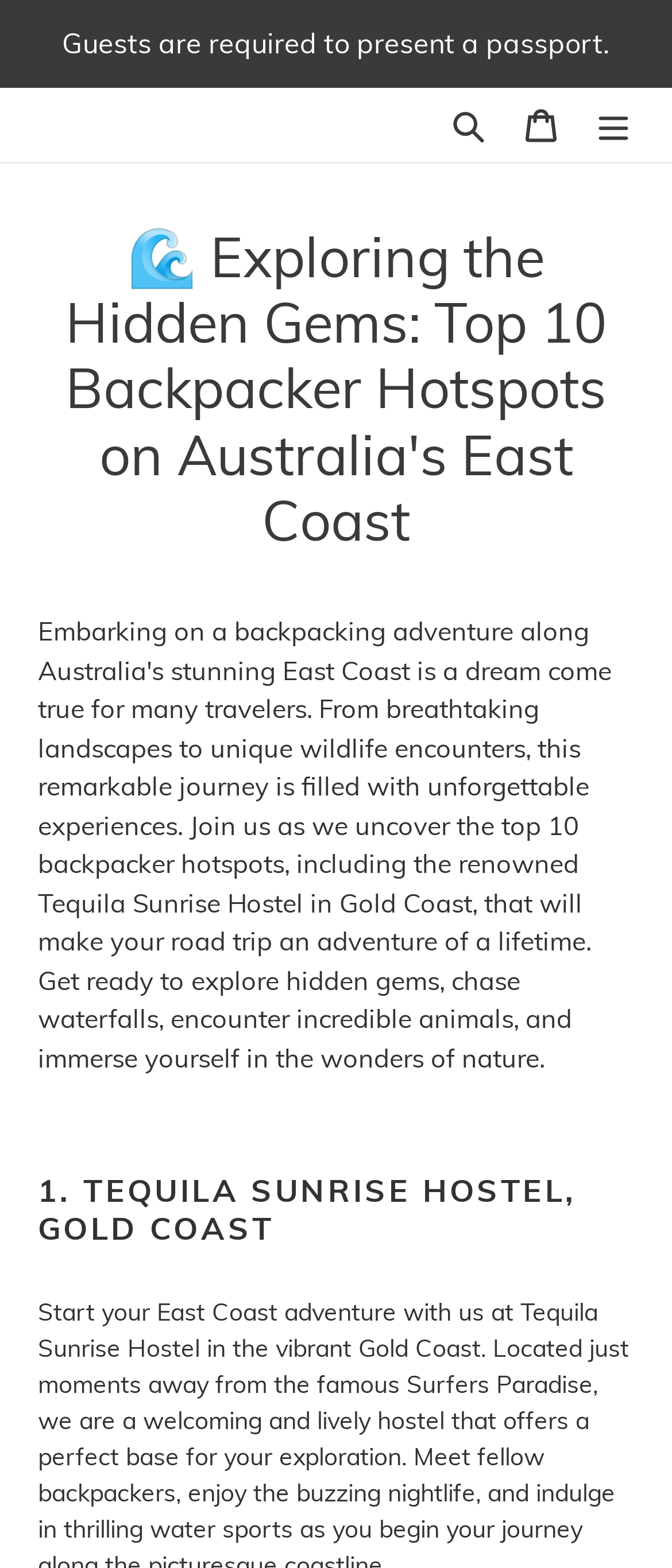From the image, can you give a detailed response to the question below:
What is the purpose of the 'Search' button?

The 'Search' button is a common UI element used for searching, and its presence on the webpage suggests that users can search for something, likely related to backpacking hotspots on Australia's East Coast.